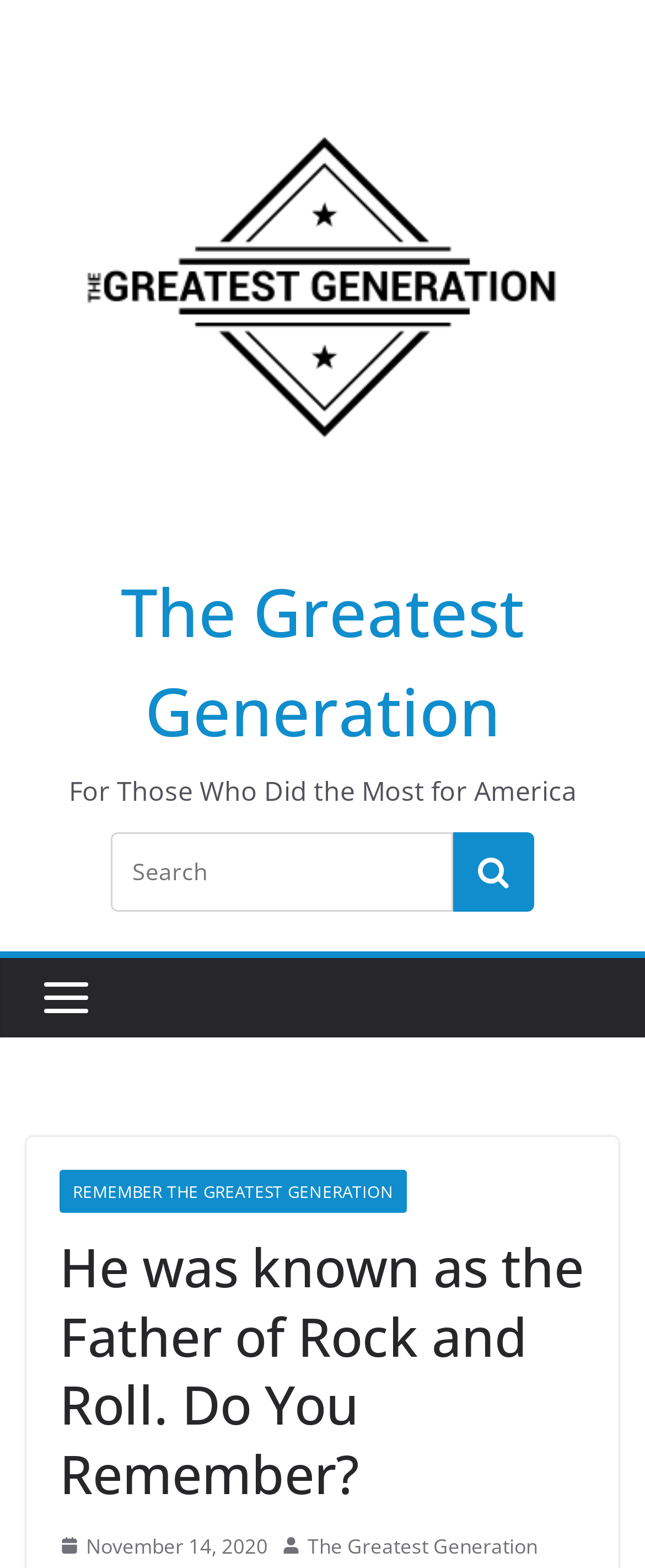Find and provide the bounding box coordinates for the UI element described here: "Remember the Greatest Generation". The coordinates should be given as four float numbers between 0 and 1: [left, top, right, bottom].

[0.092, 0.746, 0.631, 0.774]